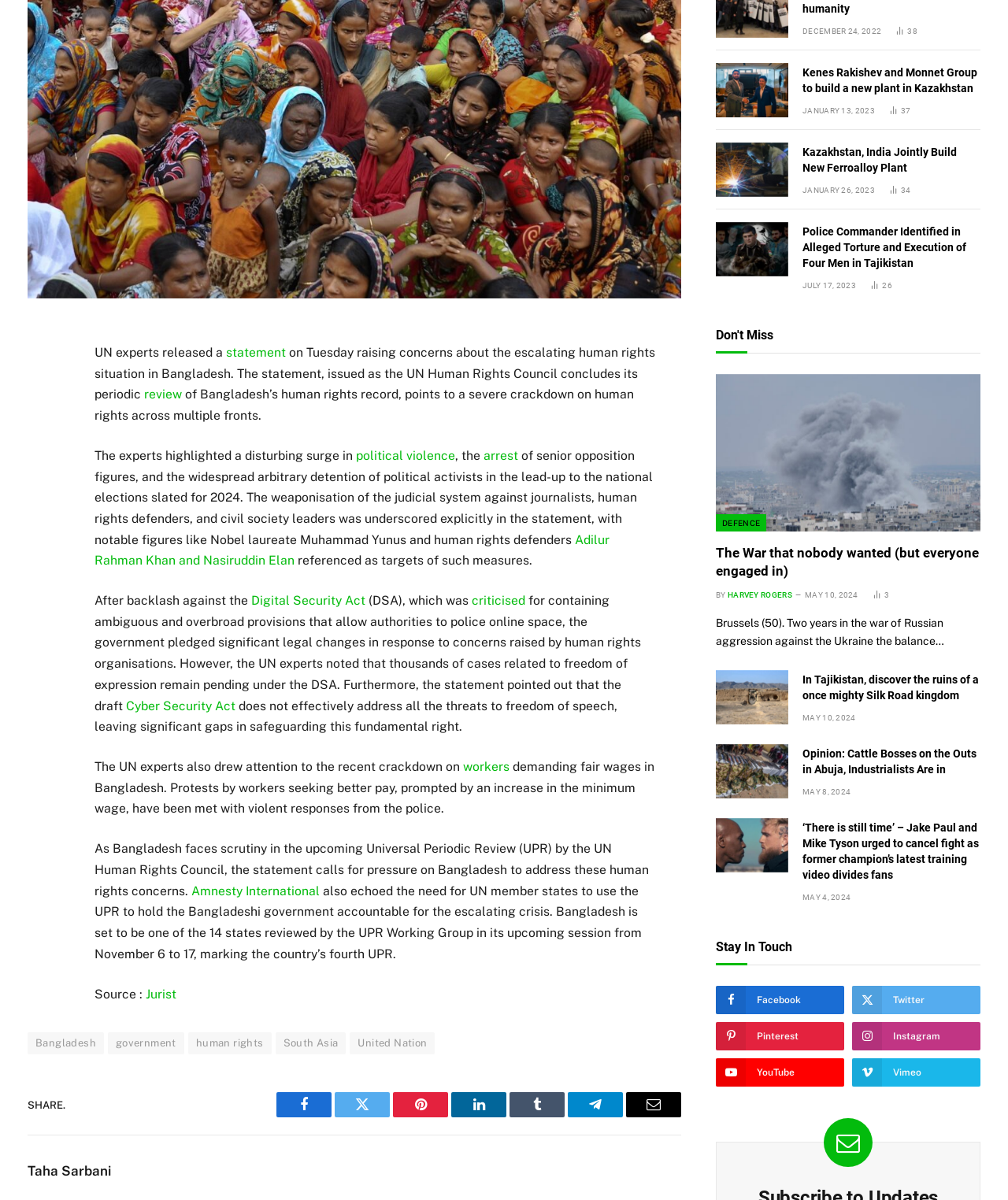Provide the bounding box coordinates of the HTML element described by the text: "LinkedIn". The coordinates should be in the format [left, top, right, bottom] with values between 0 and 1.

[0.027, 0.364, 0.057, 0.389]